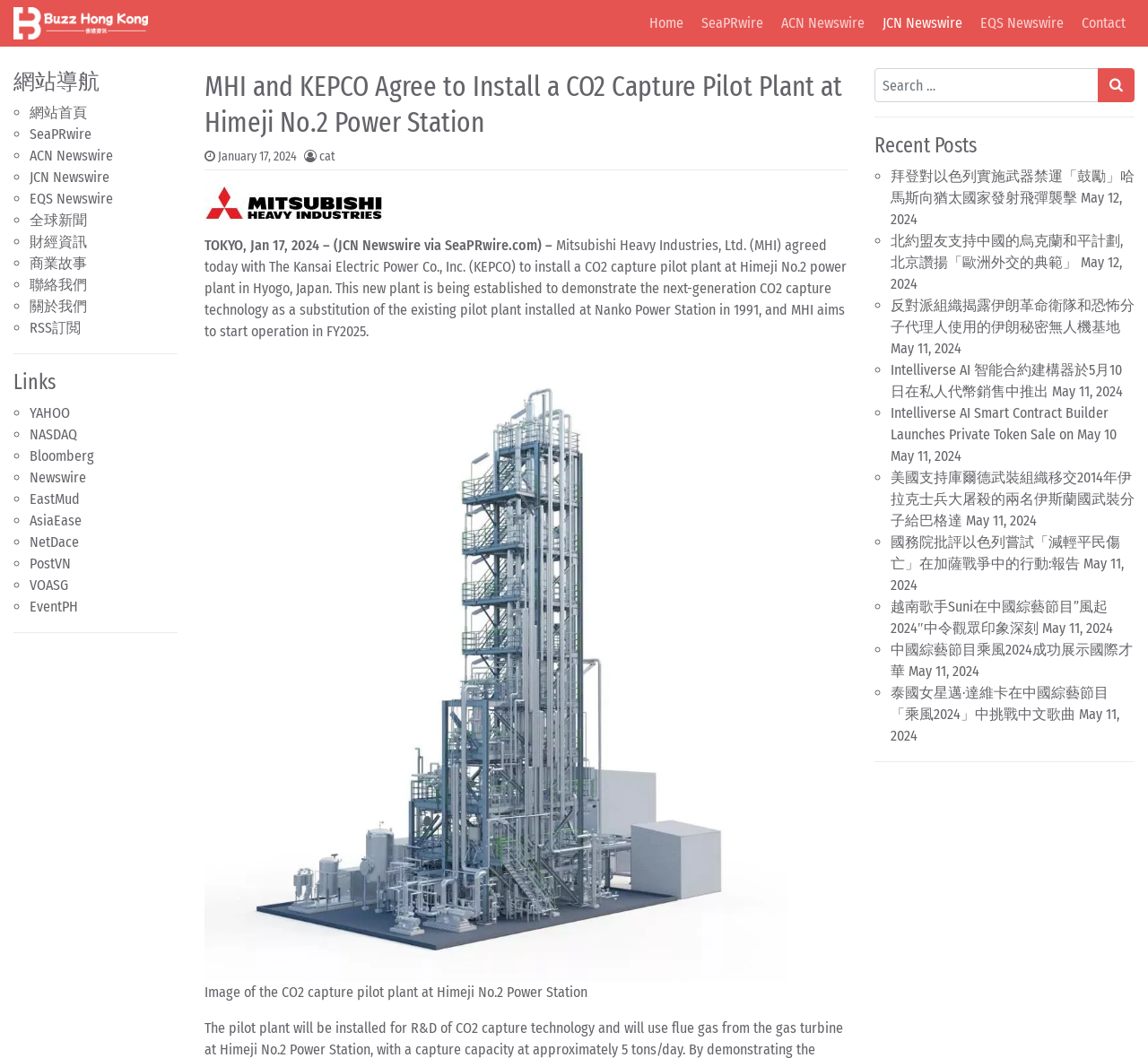Please find and report the bounding box coordinates of the element to click in order to perform the following action: "Click the 'Home' link". The coordinates should be expressed as four float numbers between 0 and 1, in the format [left, top, right, bottom].

[0.558, 0.007, 0.603, 0.037]